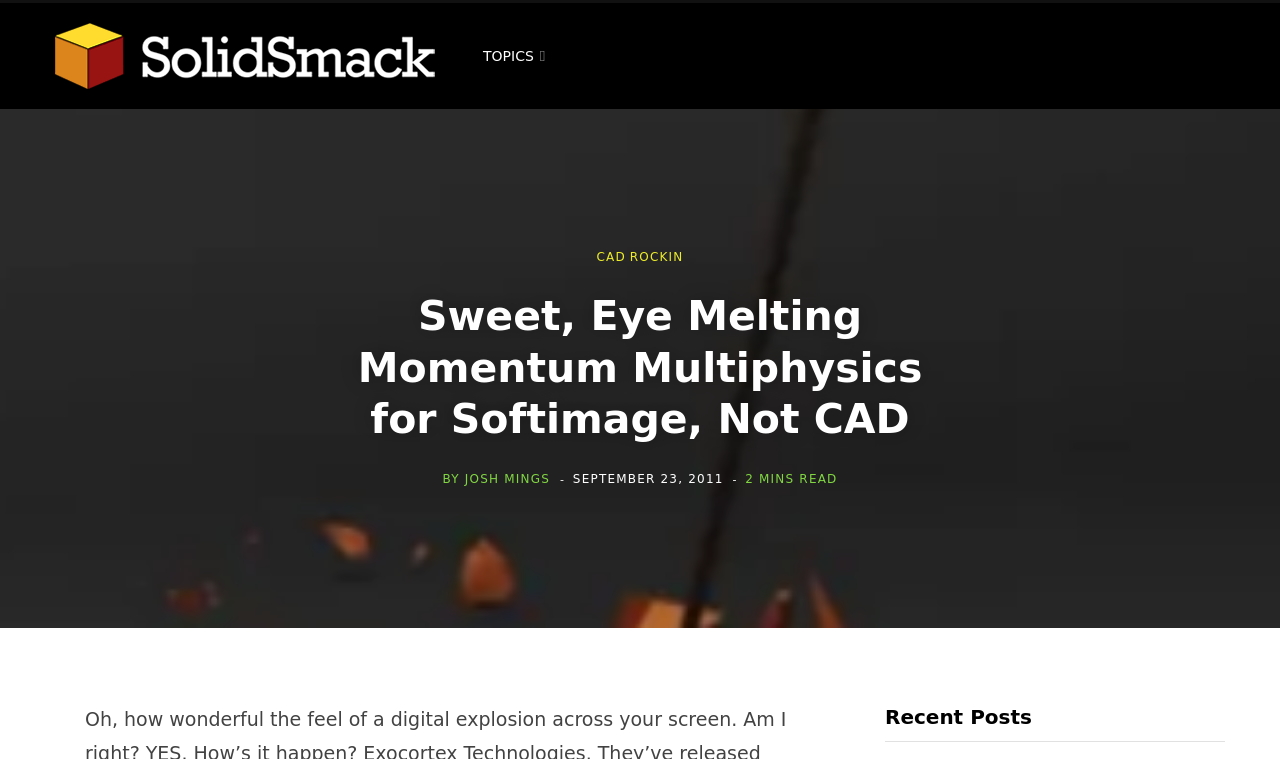Using the information in the image, give a detailed answer to the following question: What is the estimated time to read the article?

The estimated time to read the article is mentioned below the main heading, where it says '2 MINS READ'.